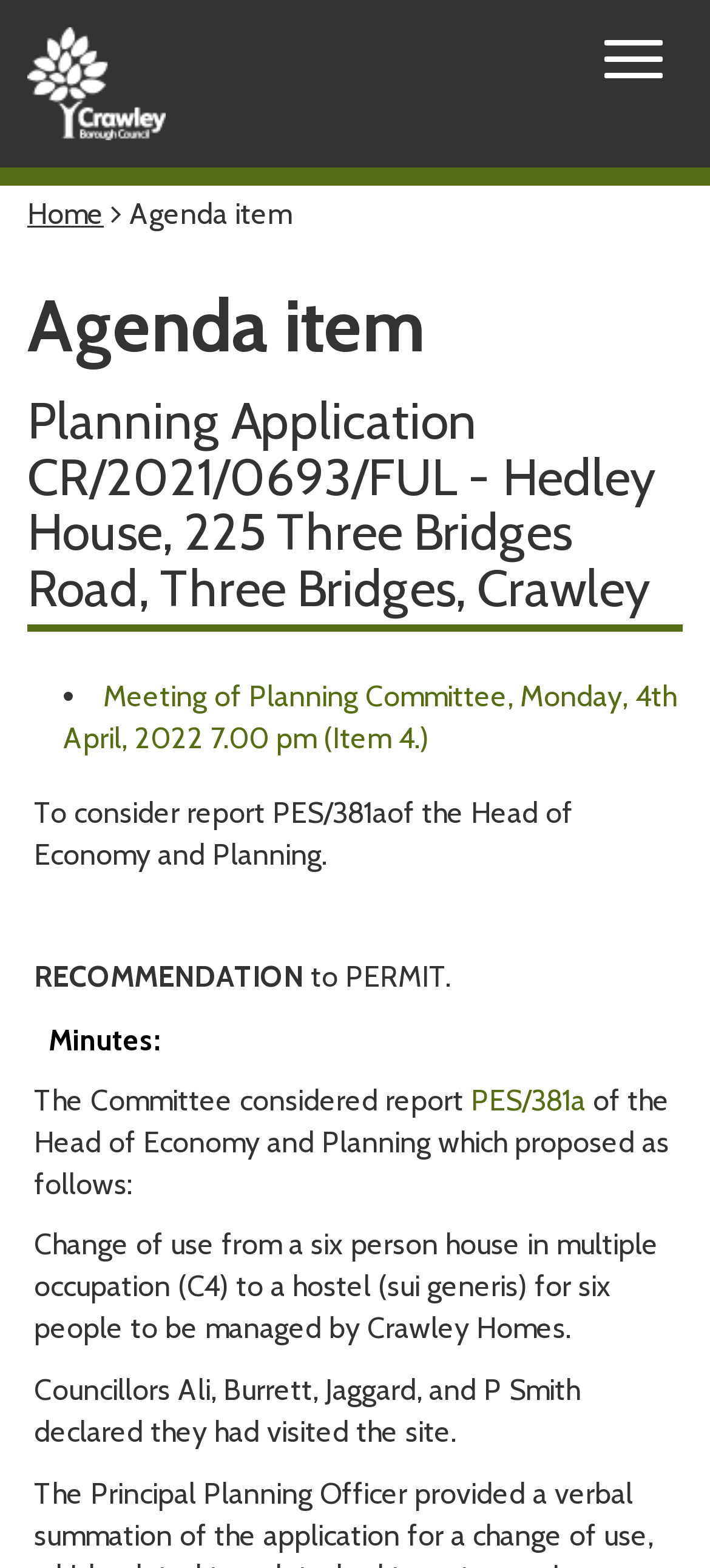Please give a concise answer to this question using a single word or phrase: 
How many councillors visited the site?

4